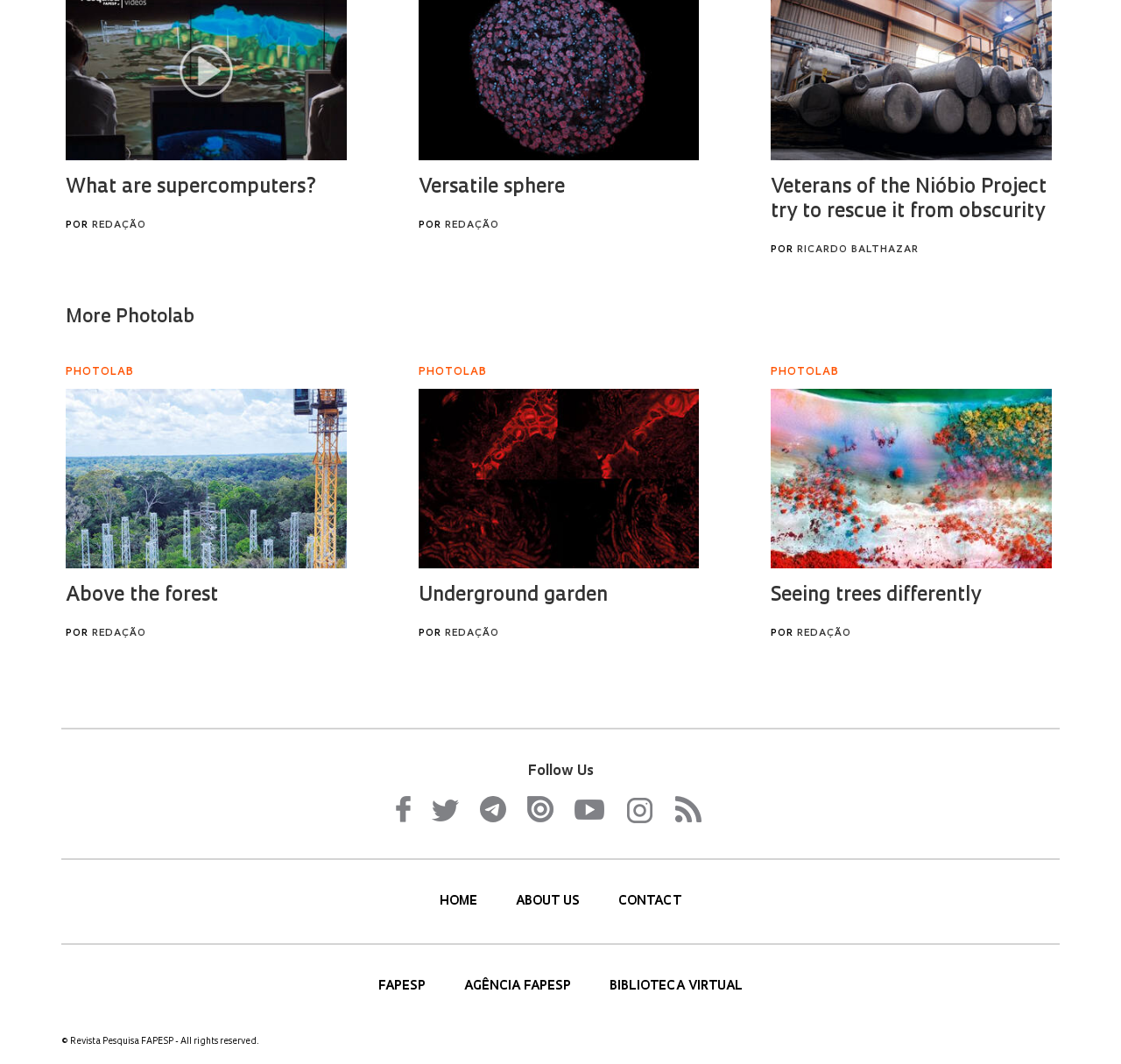Give a short answer using one word or phrase for the question:
What is the name of the social media platform with an icon located at [0.512, 0.748, 0.539, 0.774]?

Youtube